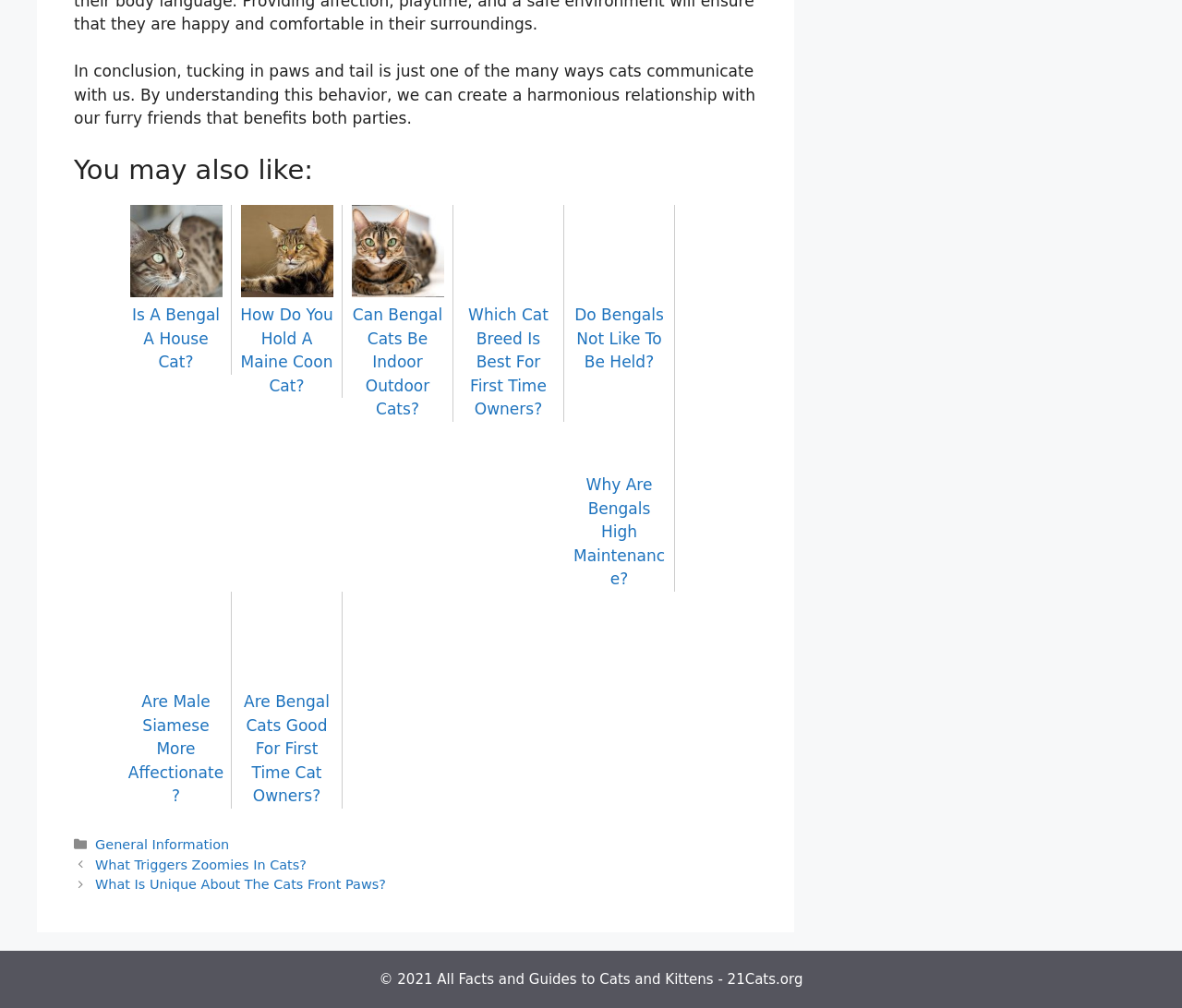Answer the question below using just one word or a short phrase: 
How many navigation links are there?

2